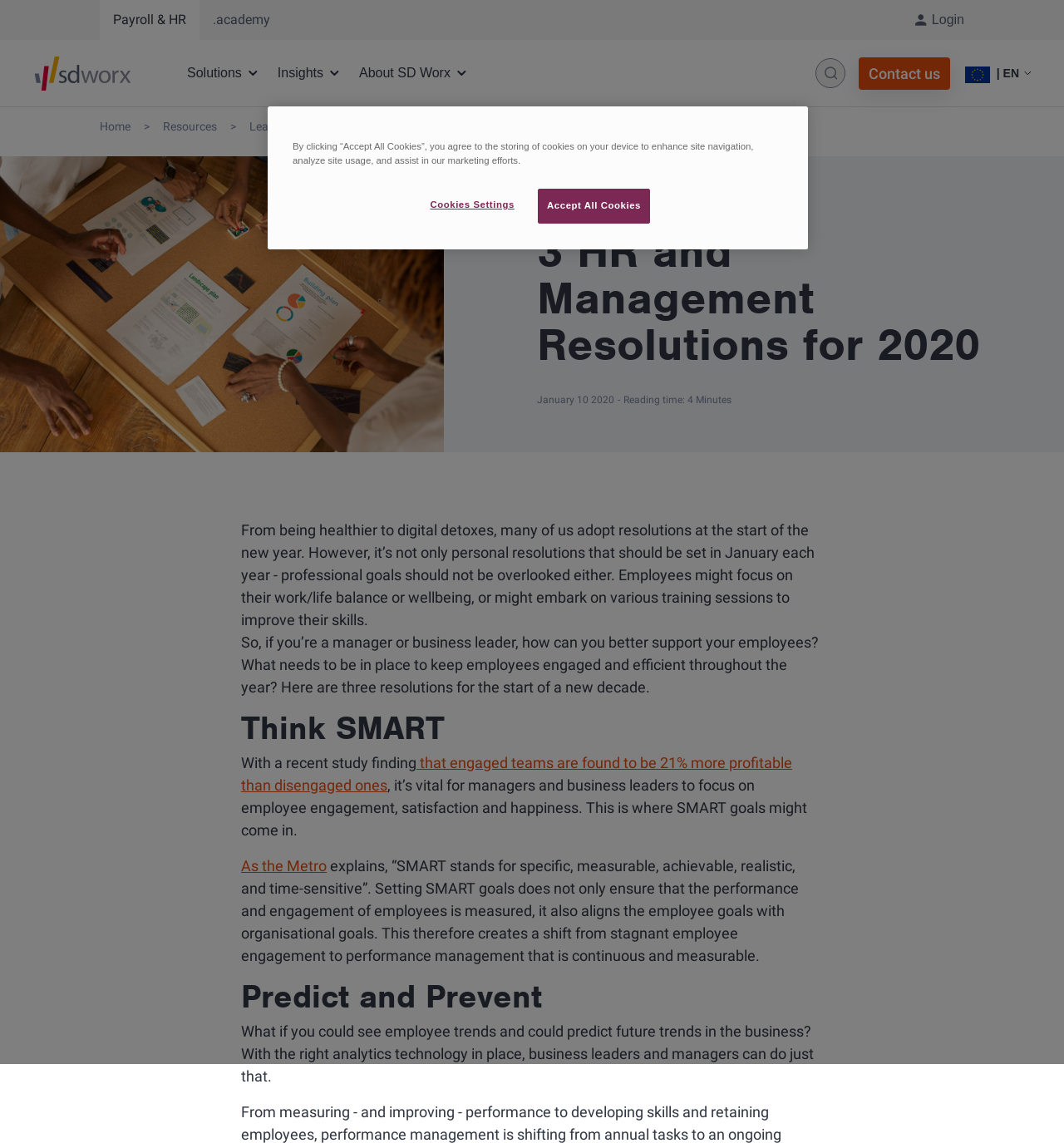Please provide the main heading of the webpage content.

3 HR and Management Resolutions for 2020